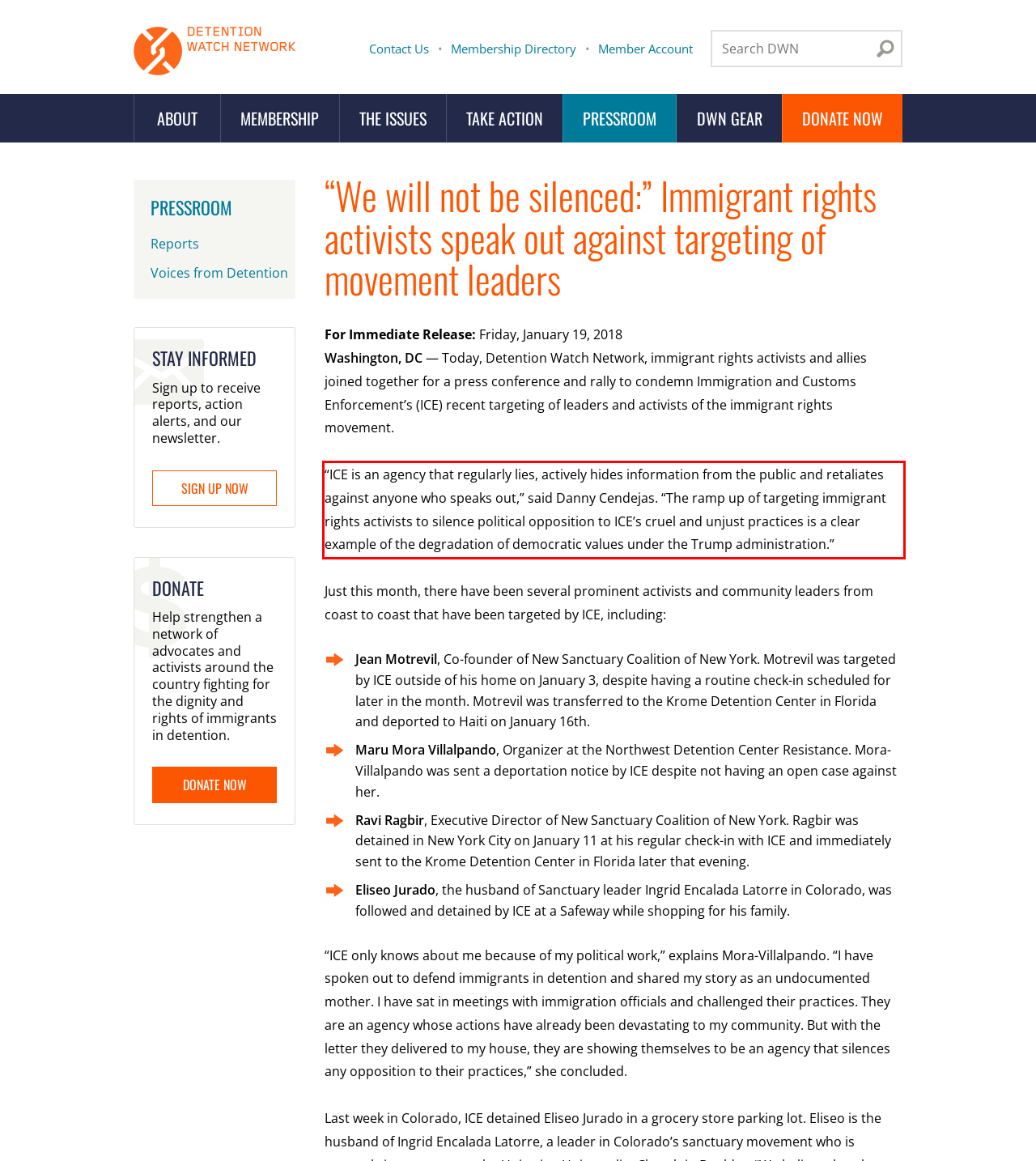With the given screenshot of a webpage, locate the red rectangle bounding box and extract the text content using OCR.

“ICE is an agency that regularly lies, actively hides information from the public and retaliates against anyone who speaks out,” said Danny Cendejas. “The ramp up of targeting immigrant rights activists to silence political opposition to ICE’s cruel and unjust practices is a clear example of the degradation of democratic values under the Trump administration.”